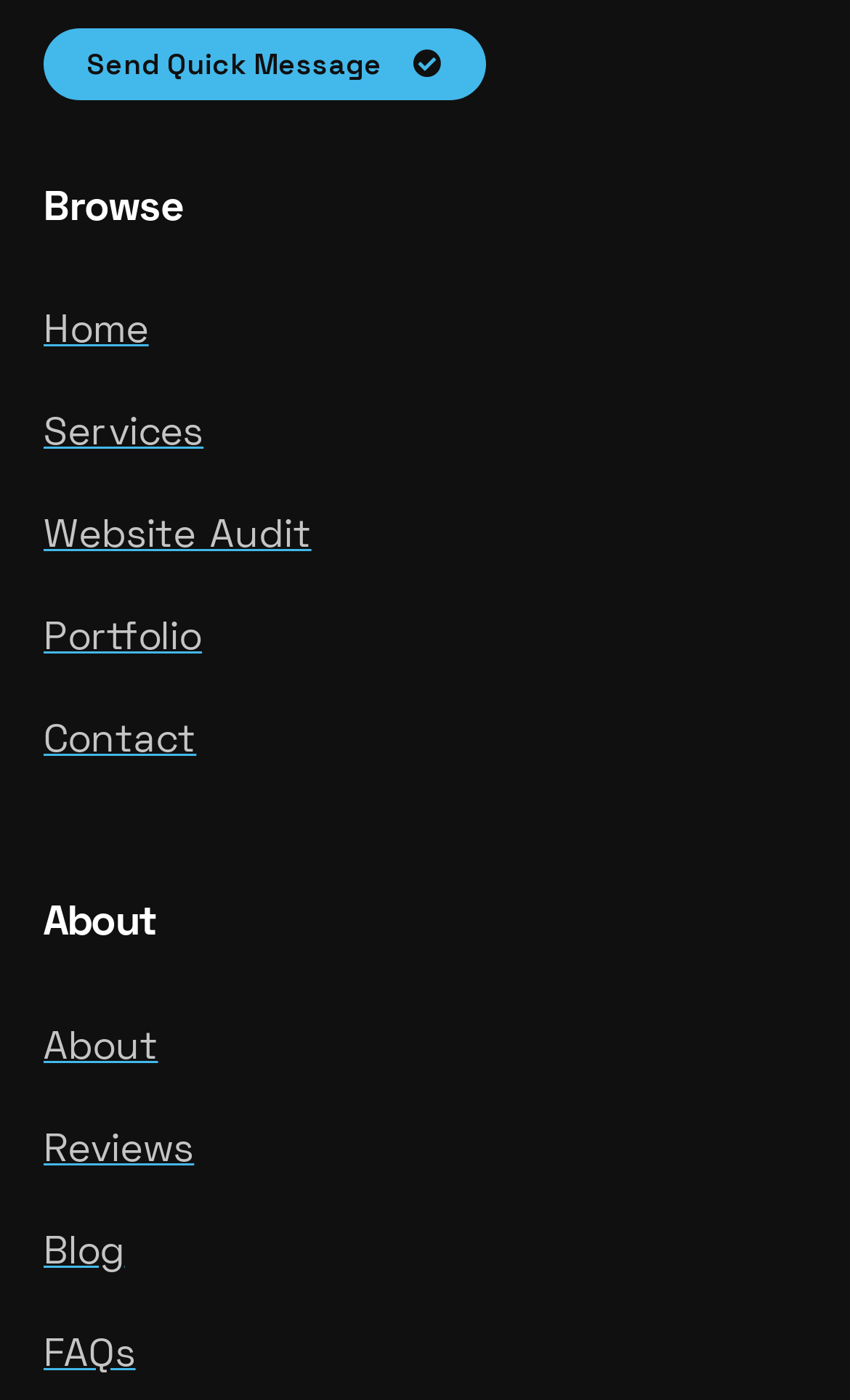How many links are under the 'Browse' heading? Refer to the image and provide a one-word or short phrase answer.

6